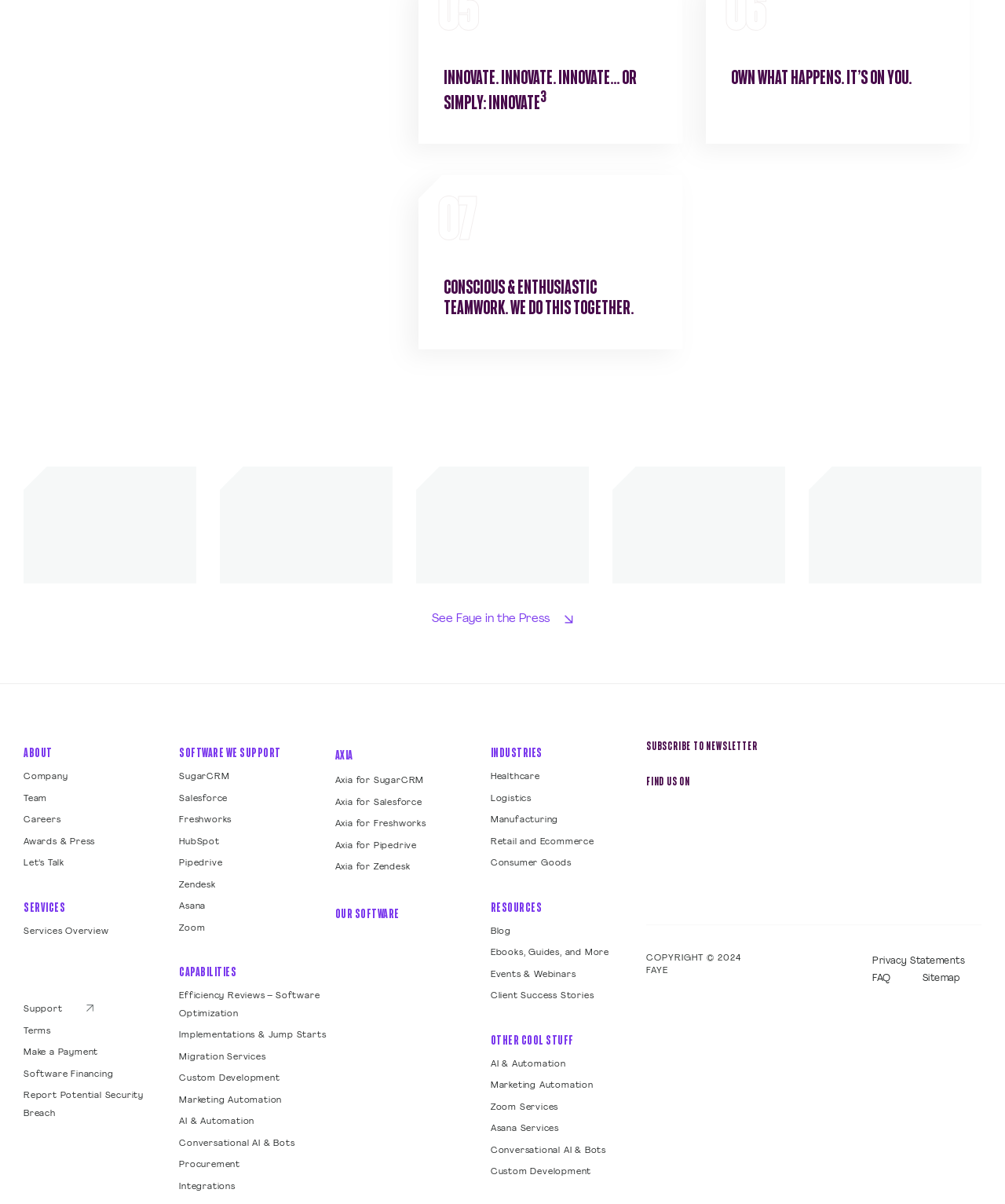Identify the bounding box coordinates for the region to click in order to carry out this instruction: "Learn about 'Email phishing'". Provide the coordinates using four float numbers between 0 and 1, formatted as [left, top, right, bottom].

None